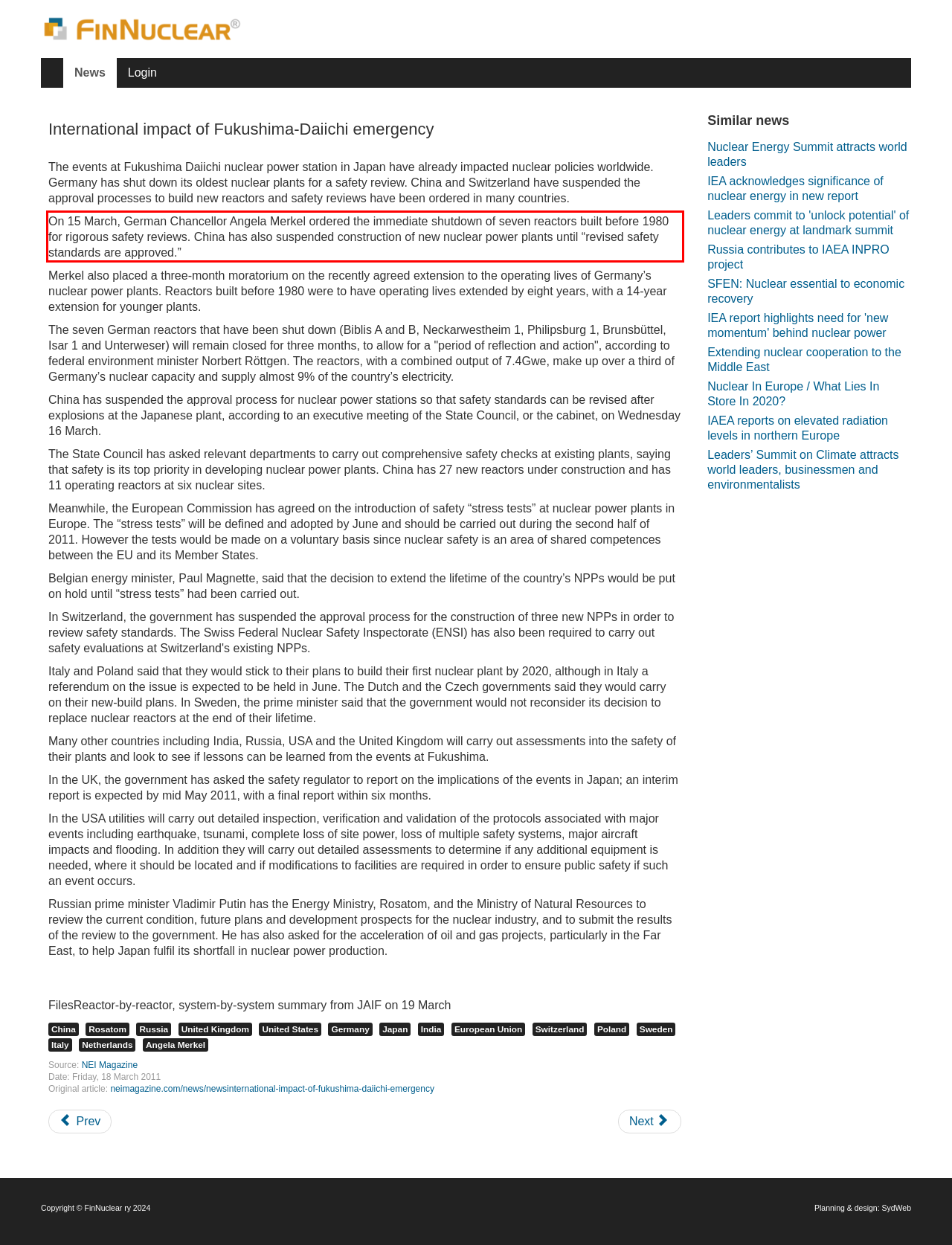Given a webpage screenshot, locate the red bounding box and extract the text content found inside it.

On 15 March, German Chancellor Angela Merkel ordered the immediate shutdown of seven reactors built before 1980 for rigorous safety reviews. China has also suspended construction of new nuclear power plants until “revised safety standards are approved.”